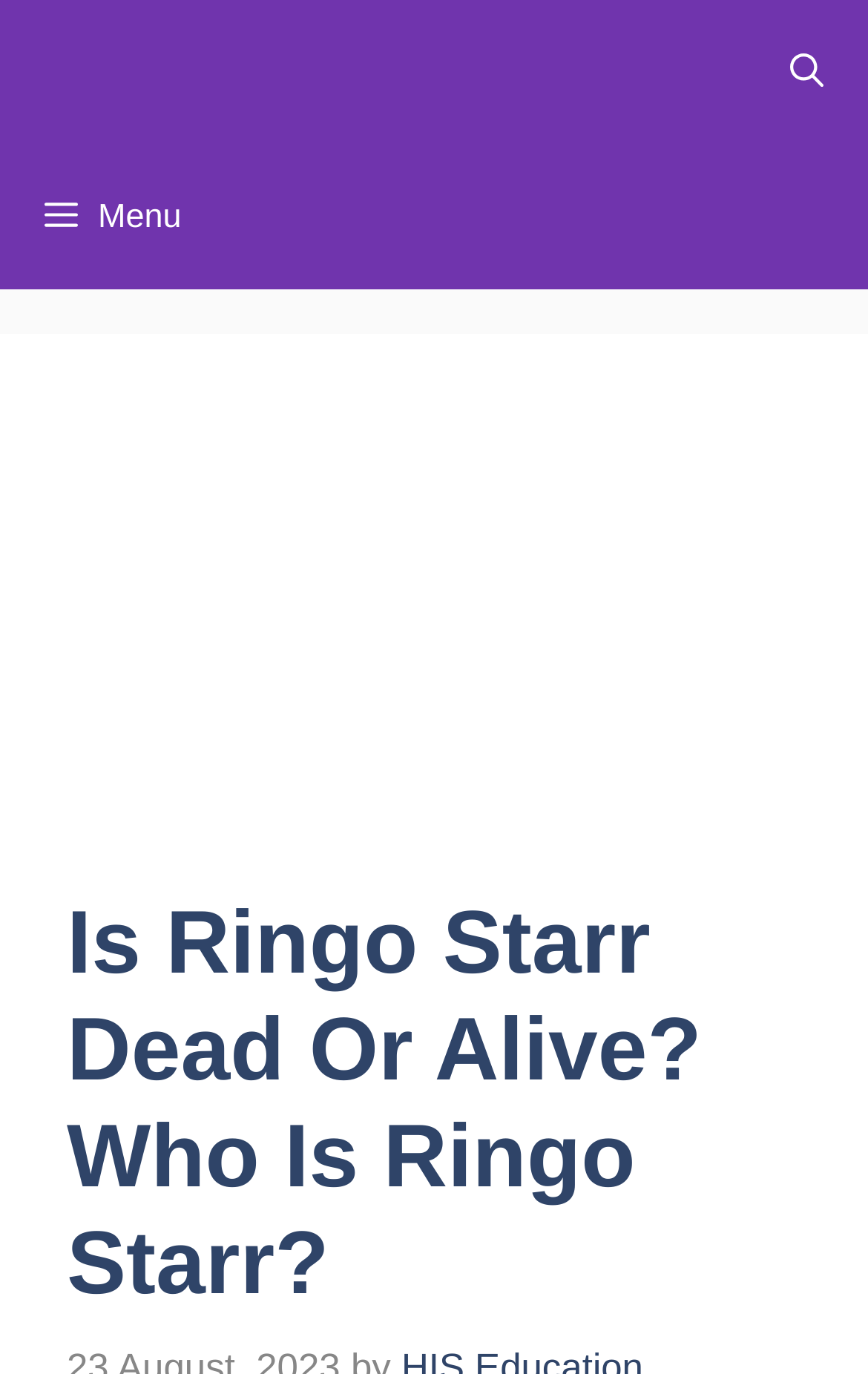Find the headline of the webpage and generate its text content.

Is Ringo Starr Dead Or Alive? Who Is Ringo Starr?